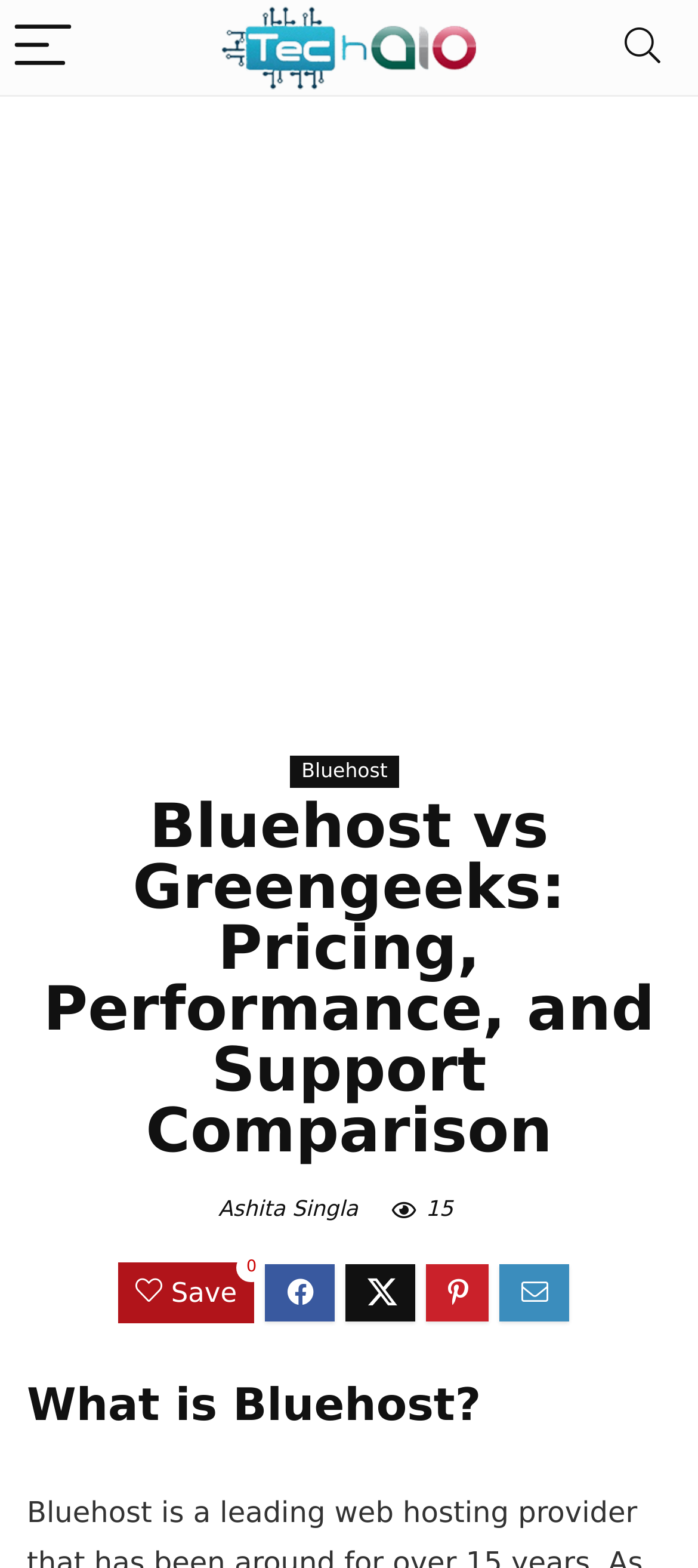What is the purpose of the button at the top right corner?
Use the information from the image to give a detailed answer to the question.

The question is asking about the purpose of the button at the top right corner. By looking at the button element with the text 'Search' and its bounding box coordinates [0.859, 0.0, 0.982, 0.061], we can infer that the button is for searching.